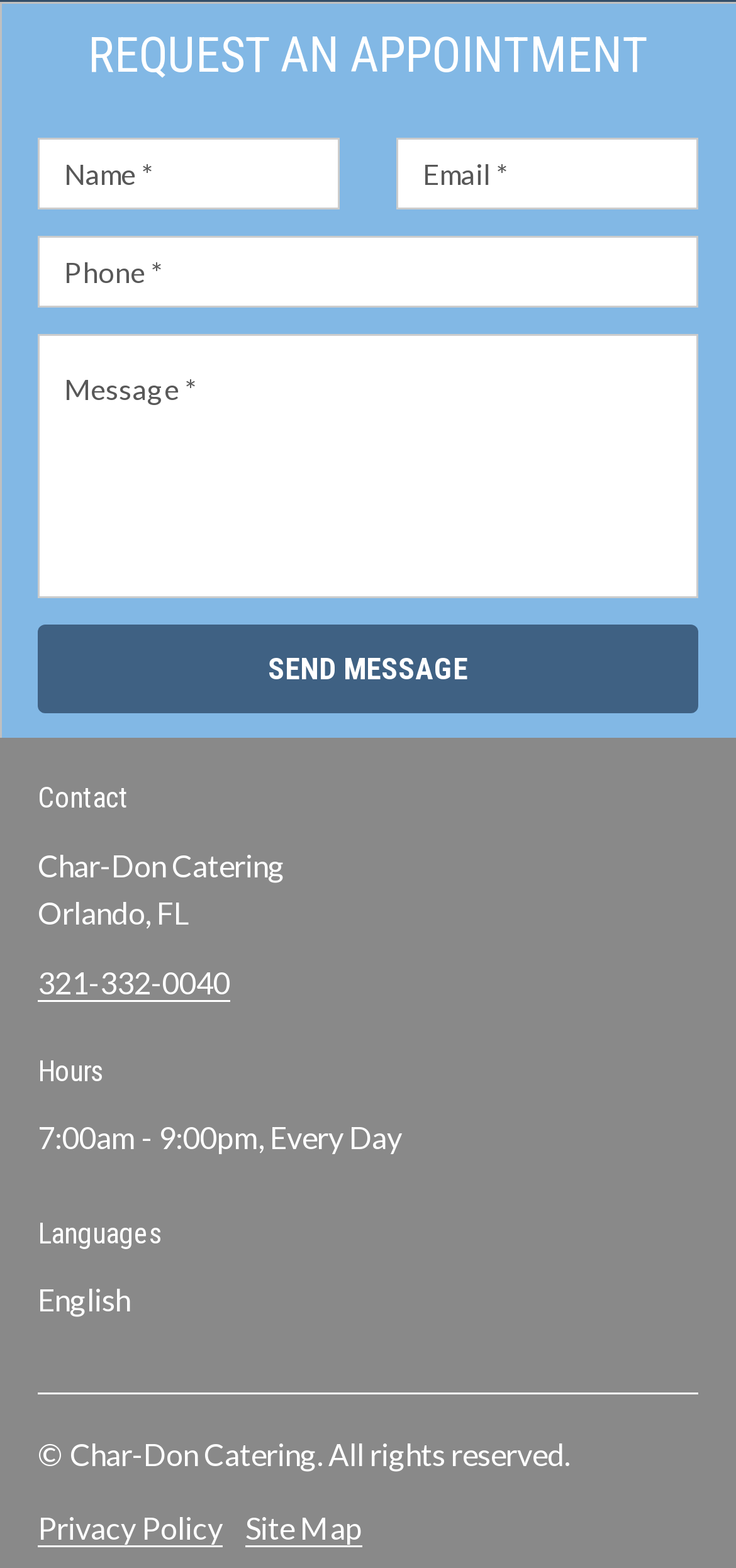Based on the image, please elaborate on the answer to the following question:
What is the company name?

The company name can be found in the StaticText element with the text 'Char-Don Catering' located at [0.051, 0.54, 0.387, 0.563].